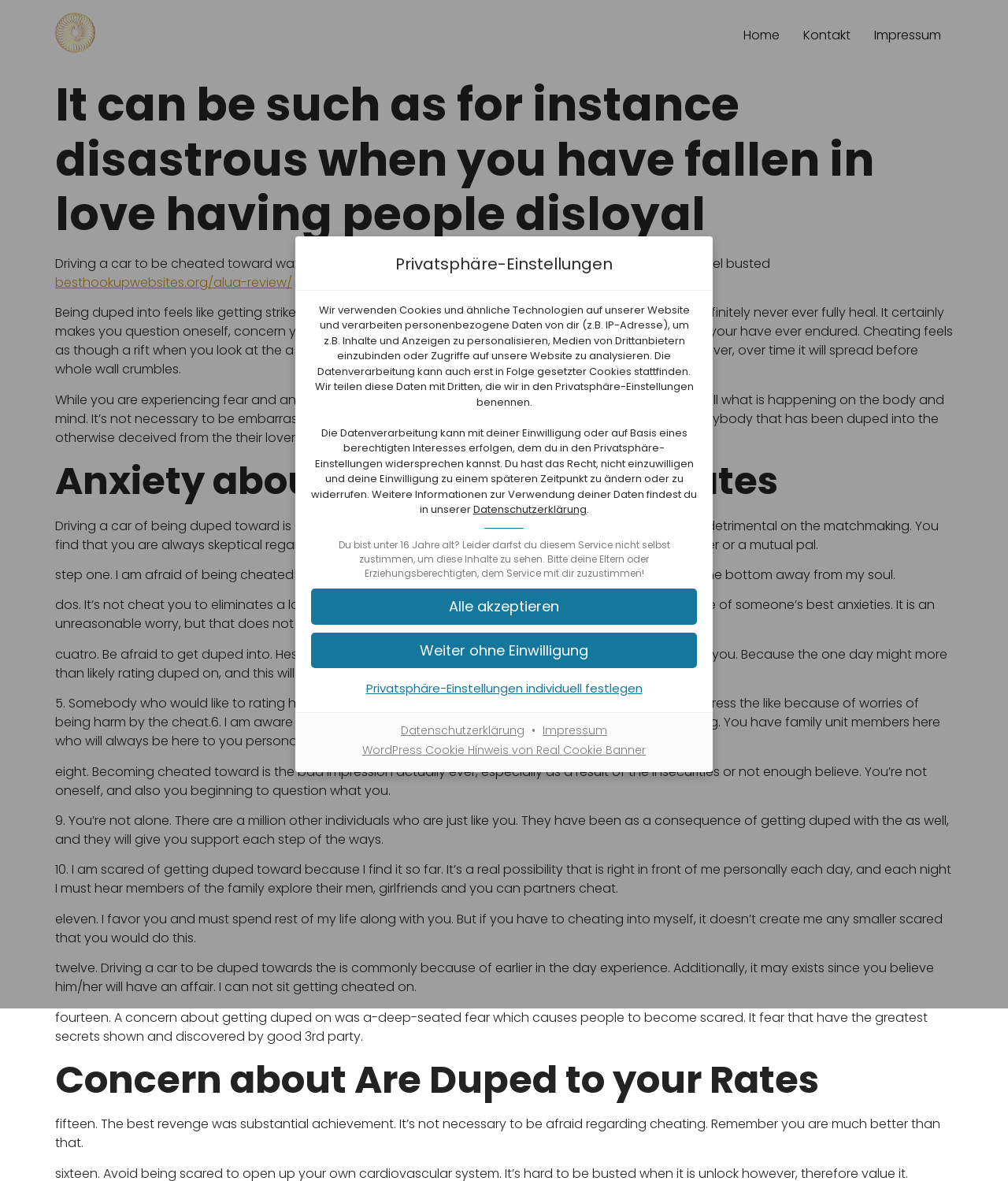What is the purpose of the website?
Give a detailed explanation using the information visible in the image.

Based on the content of the webpage, it appears to be providing information about privacy settings and data processing, which suggests that the purpose of the website is to inform users about how their data is being used.